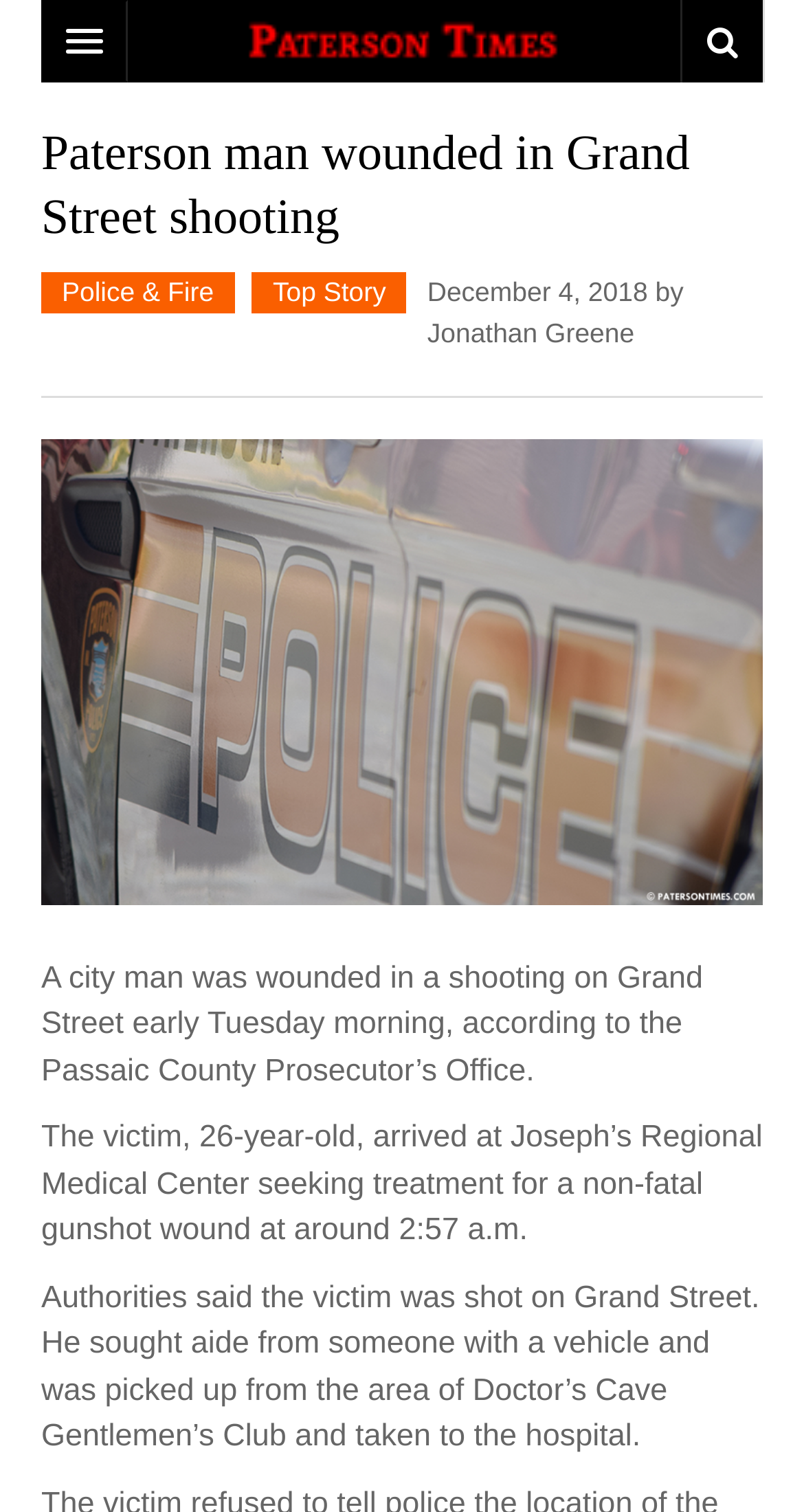Determine the bounding box coordinates for the HTML element mentioned in the following description: "Lifestyle". The coordinates should be a list of four floats ranging from 0 to 1, represented as [left, top, right, bottom].

[0.054, 0.278, 0.951, 0.334]